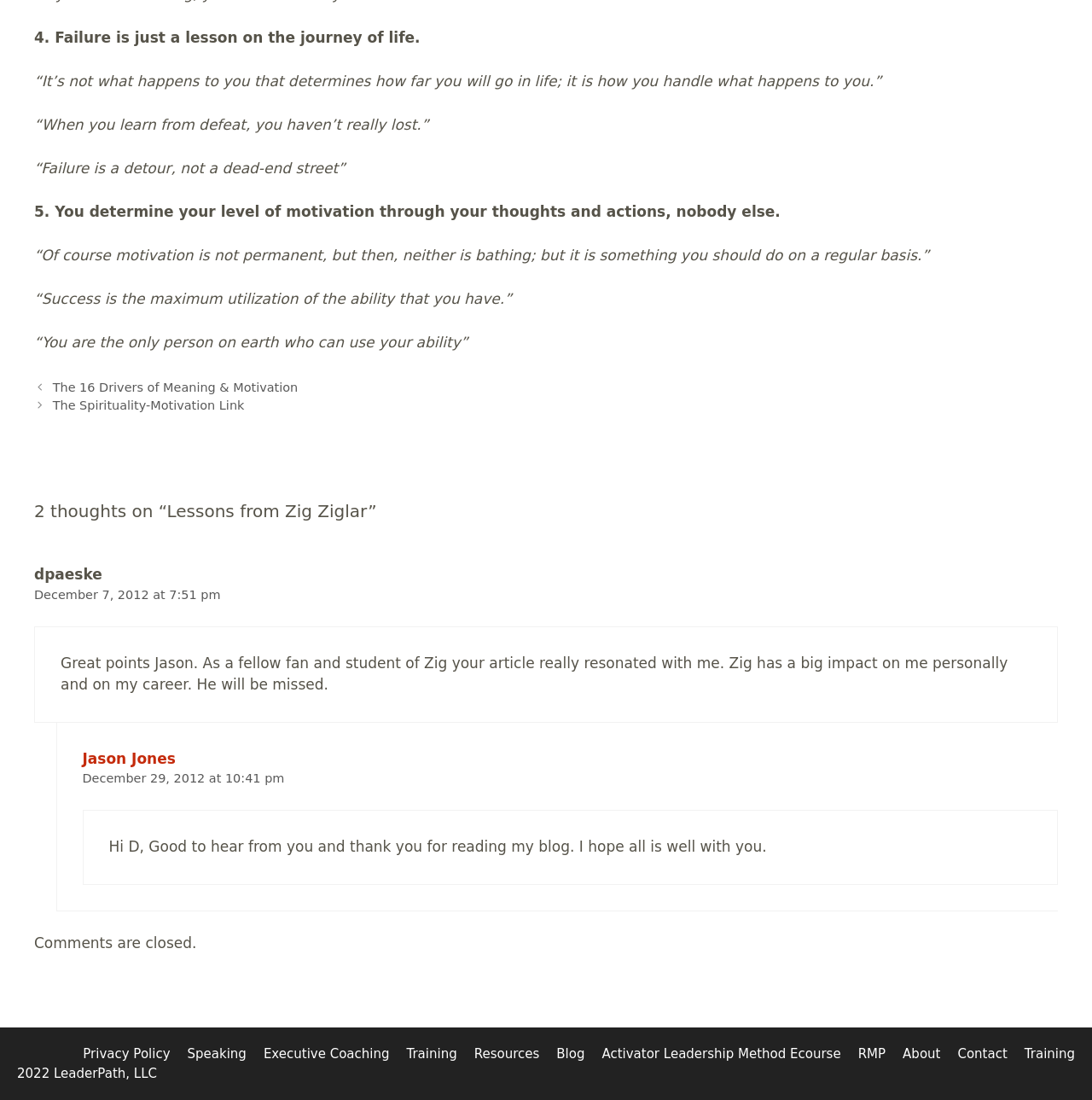Please identify the bounding box coordinates of the area that needs to be clicked to follow this instruction: "Click on 'About'".

[0.827, 0.951, 0.861, 0.965]